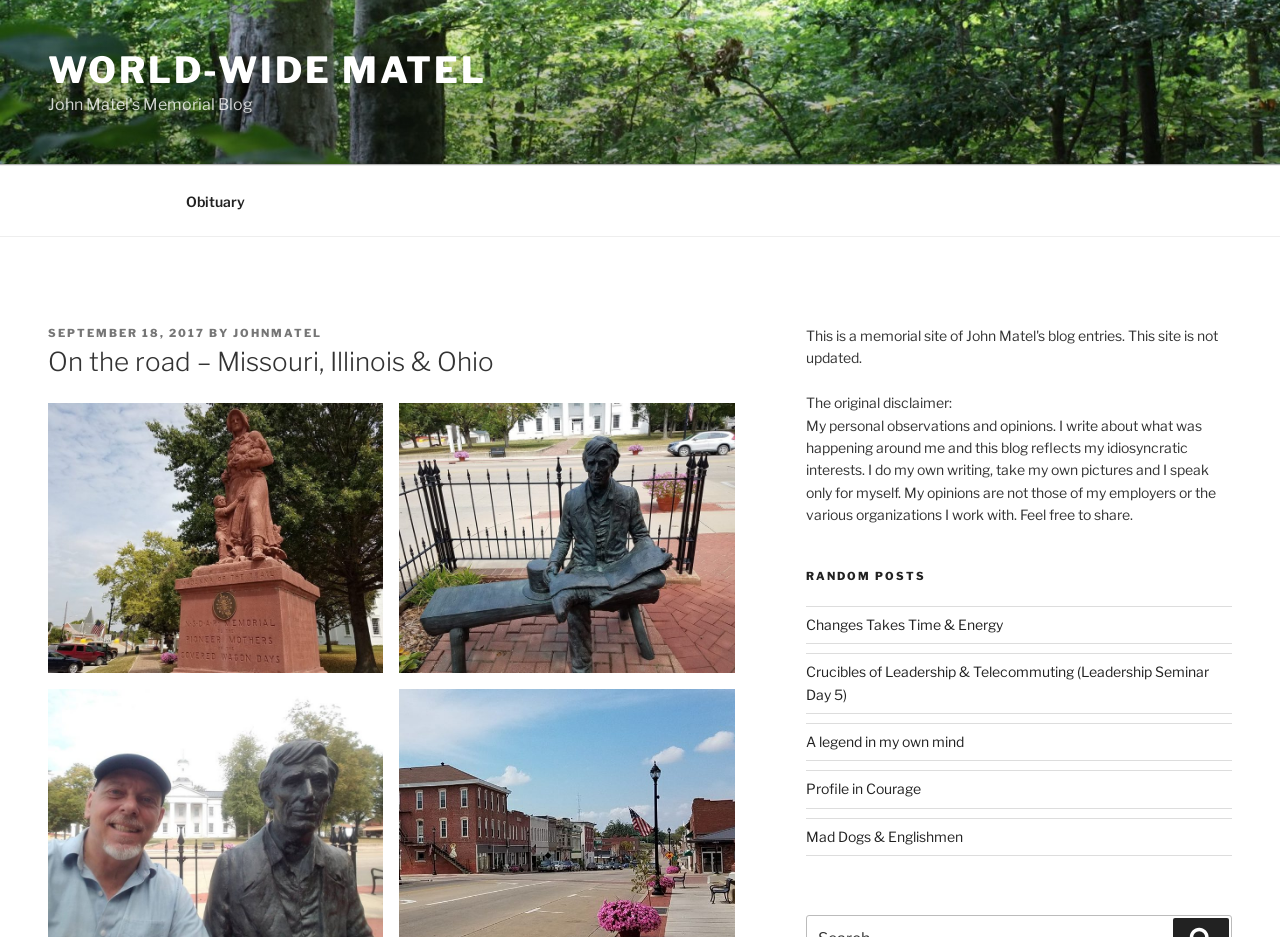Provide the bounding box coordinates of the area you need to click to execute the following instruction: "Filter by date 'Março'".

None